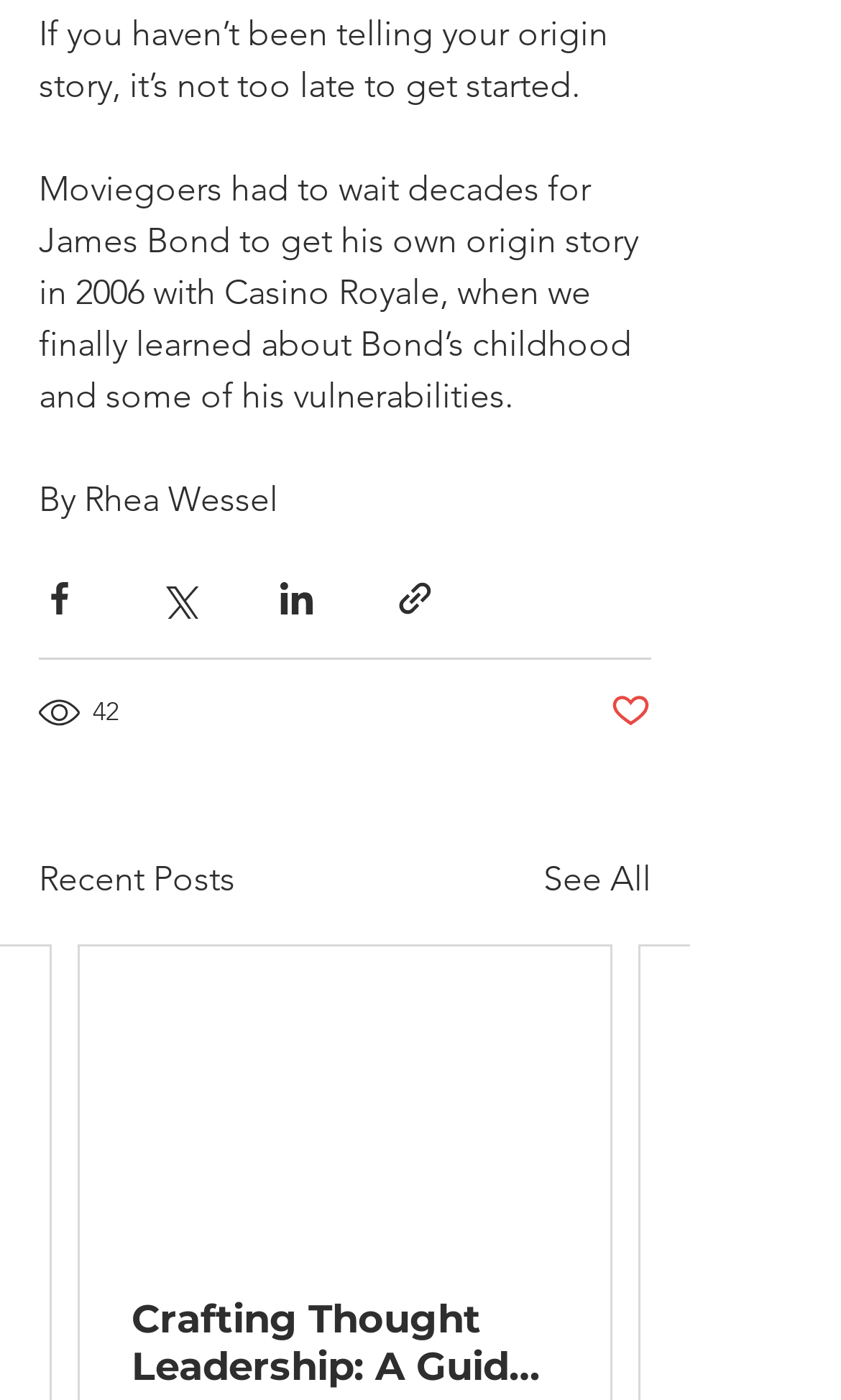Predict the bounding box coordinates of the area that should be clicked to accomplish the following instruction: "Like the post". The bounding box coordinates should consist of four float numbers between 0 and 1, i.e., [left, top, right, bottom].

[0.726, 0.492, 0.774, 0.525]